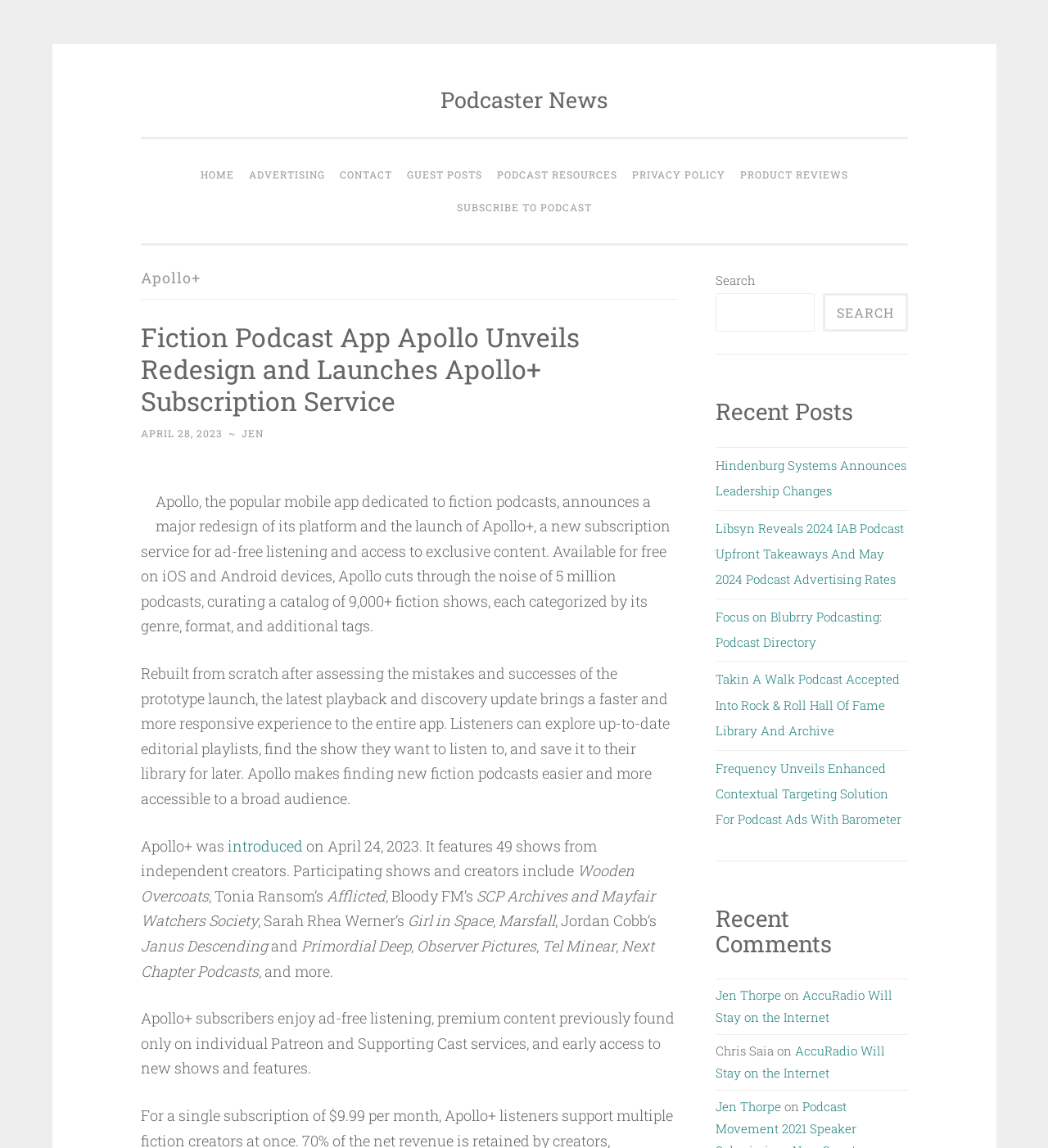Using the information in the image, could you please answer the following question in detail:
What is the title of the first recent post listed on the webpage?

The answer can be found in the section labeled 'Recent Posts', where the first link is titled 'Hindenburg Systems Announces Leadership Changes'.